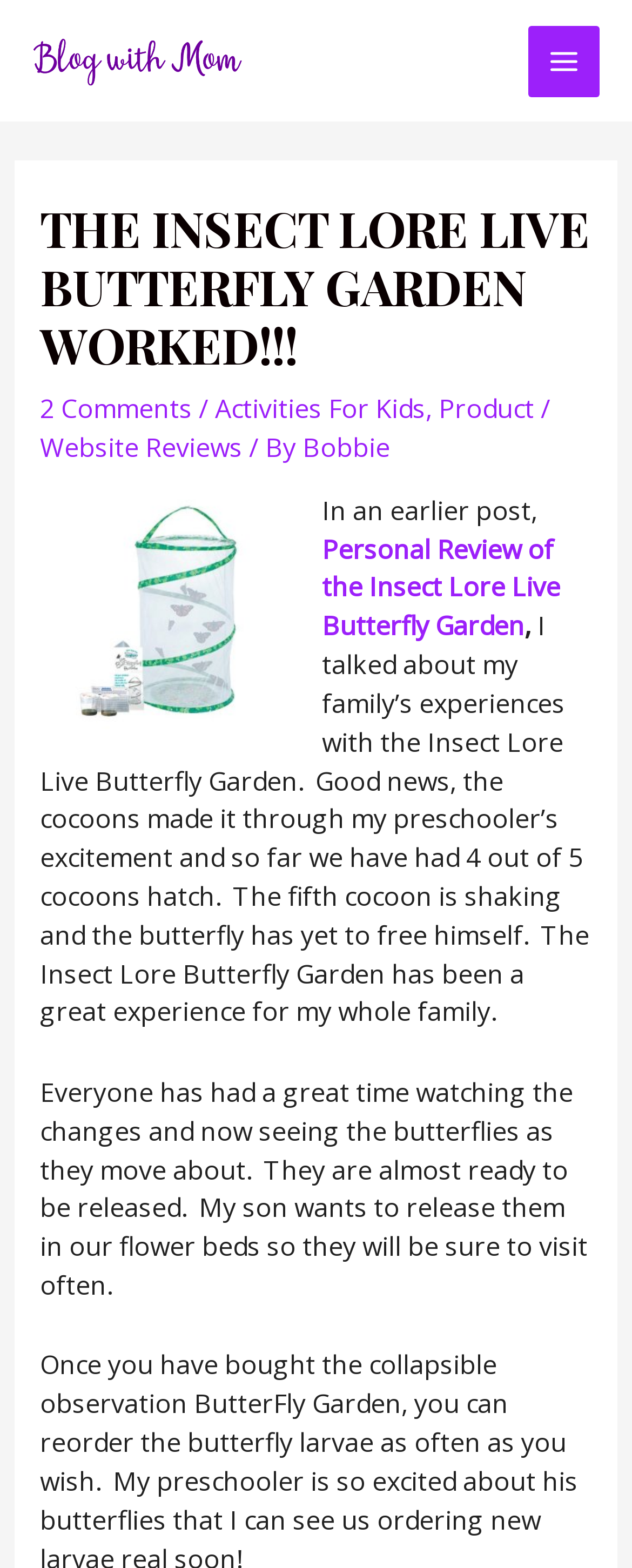Please answer the following query using a single word or phrase: 
How many cocoons have hatched?

4